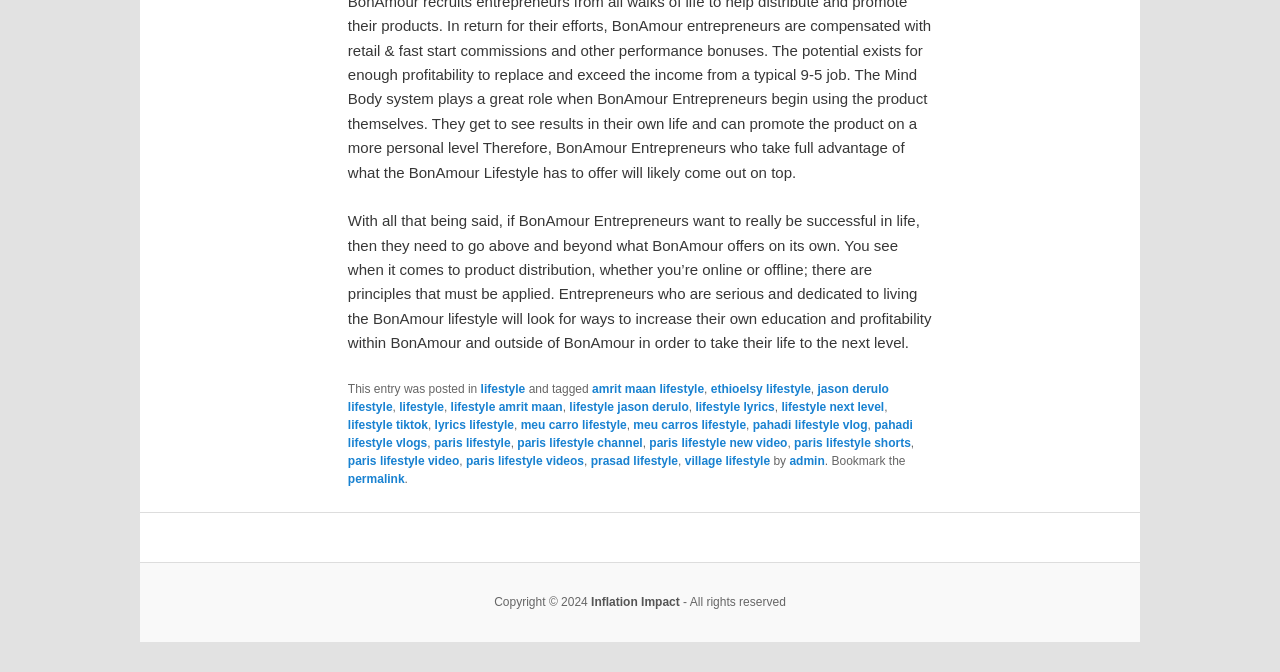Please indicate the bounding box coordinates for the clickable area to complete the following task: "click the link 'Inflation Impact'". The coordinates should be specified as four float numbers between 0 and 1, i.e., [left, top, right, bottom].

[0.462, 0.886, 0.531, 0.907]